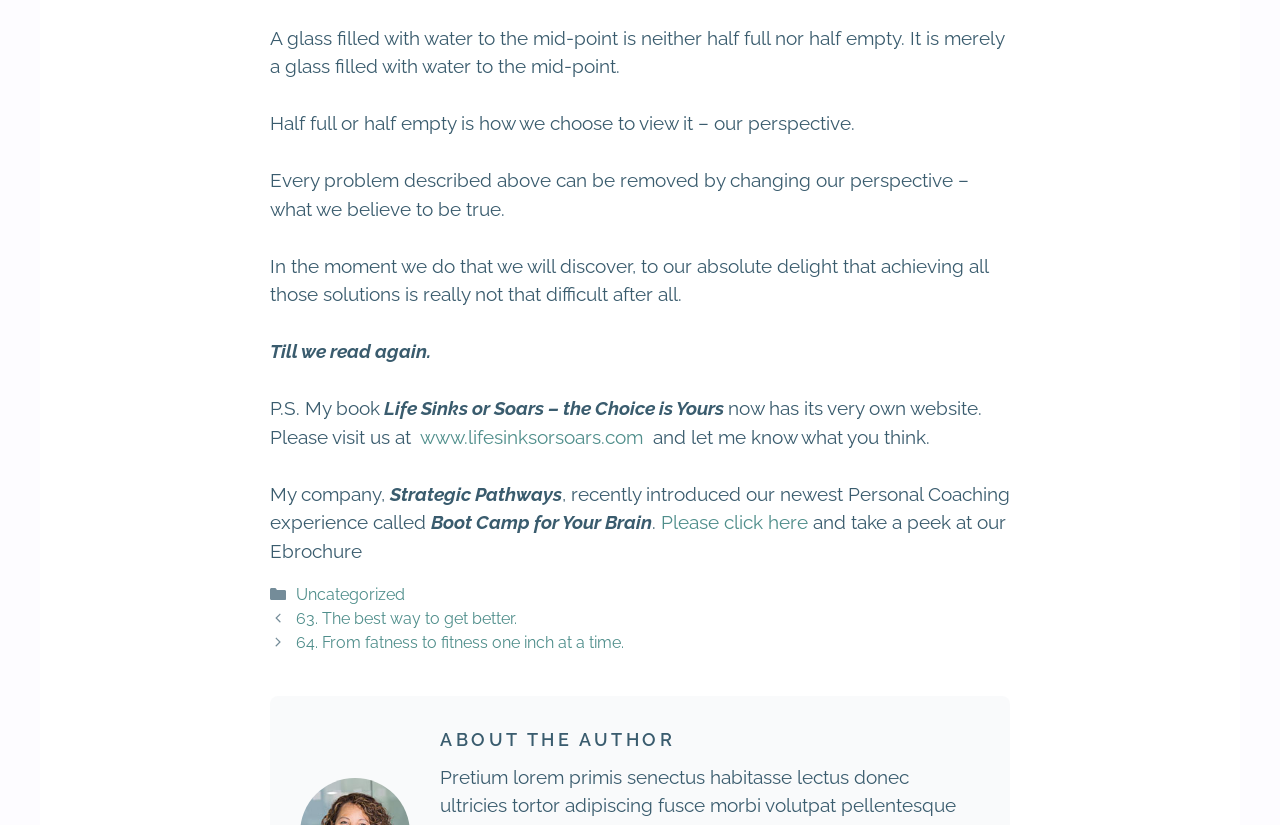Respond to the following question using a concise word or phrase: 
What is the name of the company mentioned?

Strategic Pathways